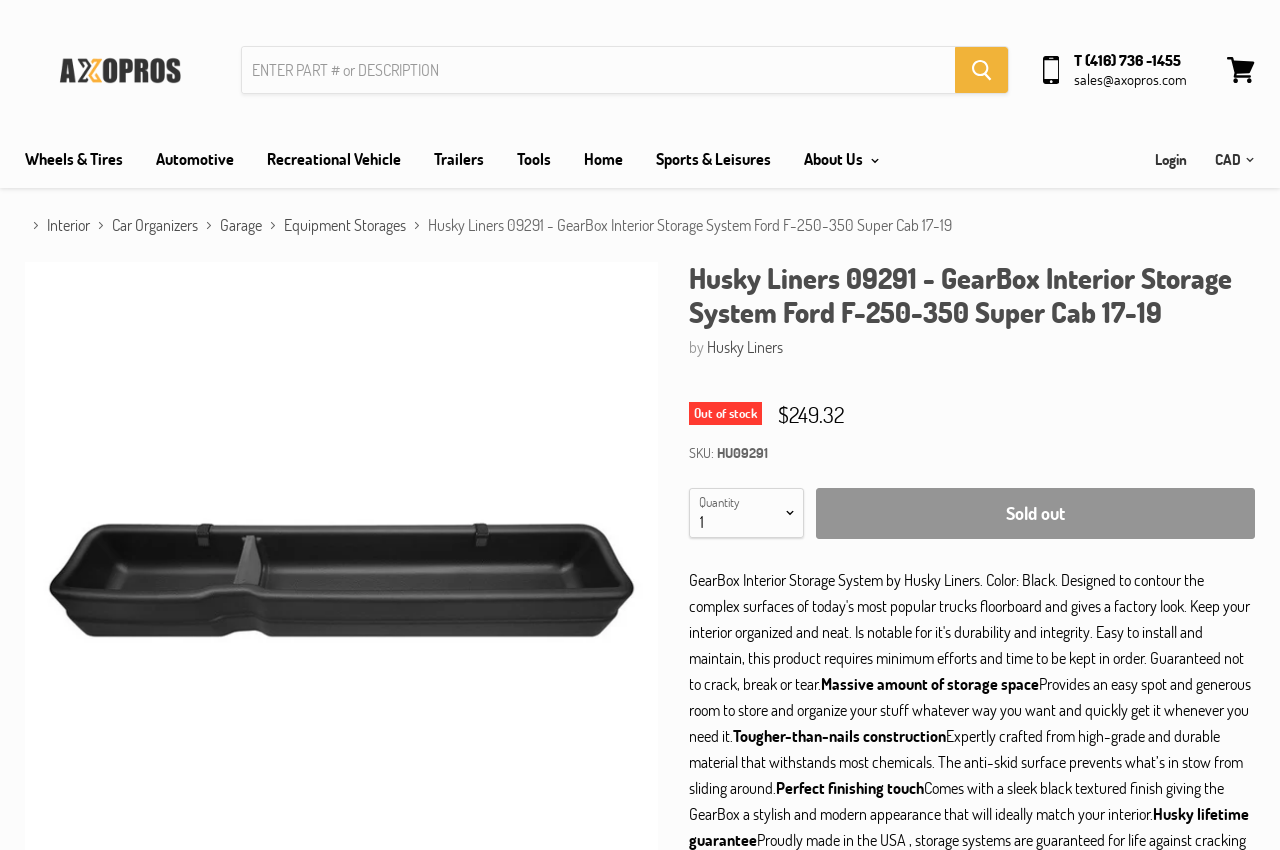Return the bounding box coordinates of the UI element that corresponds to this description: "Wheels & Tires". The coordinates must be given as four float numbers in the range of 0 and 1, [left, top, right, bottom].

[0.008, 0.162, 0.108, 0.212]